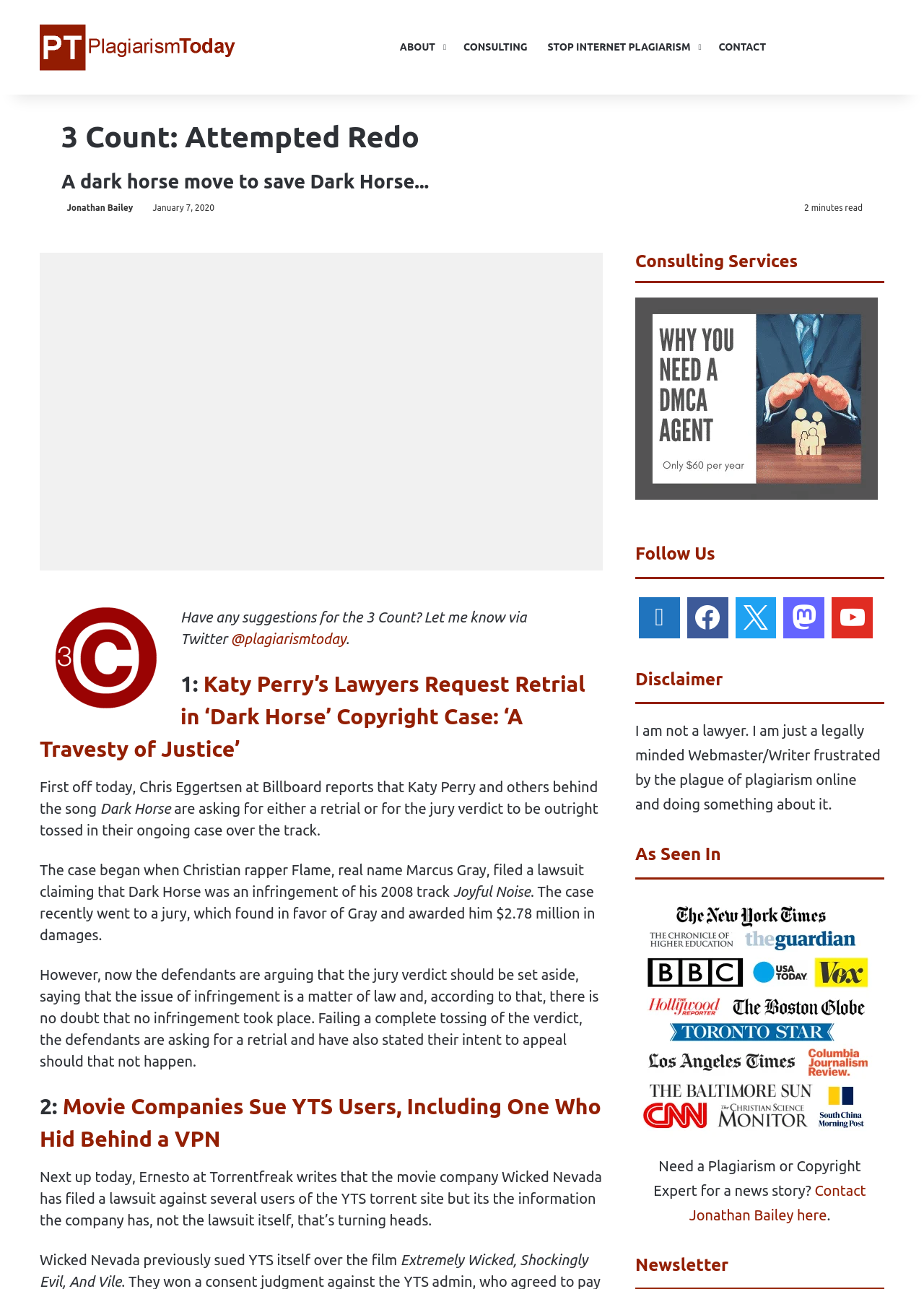Could you locate the bounding box coordinates for the section that should be clicked to accomplish this task: "Read the article 'Katy Perry’s Lawyers Request Retrial in ‘Dark Horse’ Copyright Case: ‘A Travesty of Justice’'".

[0.043, 0.521, 0.633, 0.591]